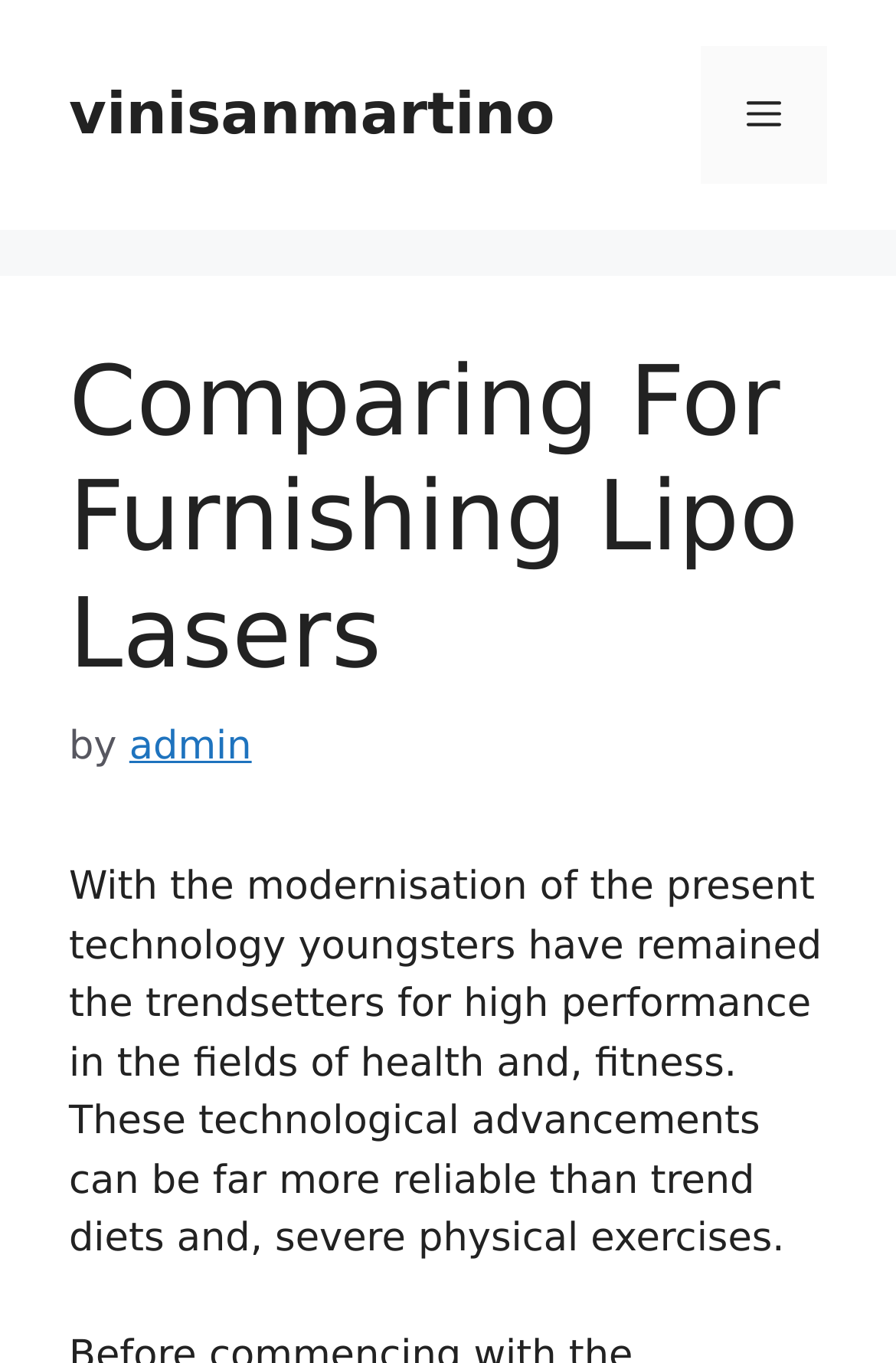Is the menu expanded?
Examine the webpage screenshot and provide an in-depth answer to the question.

The button 'Menu' has an attribute 'expanded: False', which indicates that the menu is not expanded.